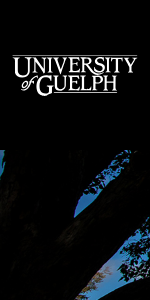What is the font style of 'University of'?
Please provide an in-depth and detailed response to the question.

According to the caption, the words 'University of' are shown in a stylized font above the name 'Guelph', which suggests that the font style of 'University of' is stylized.